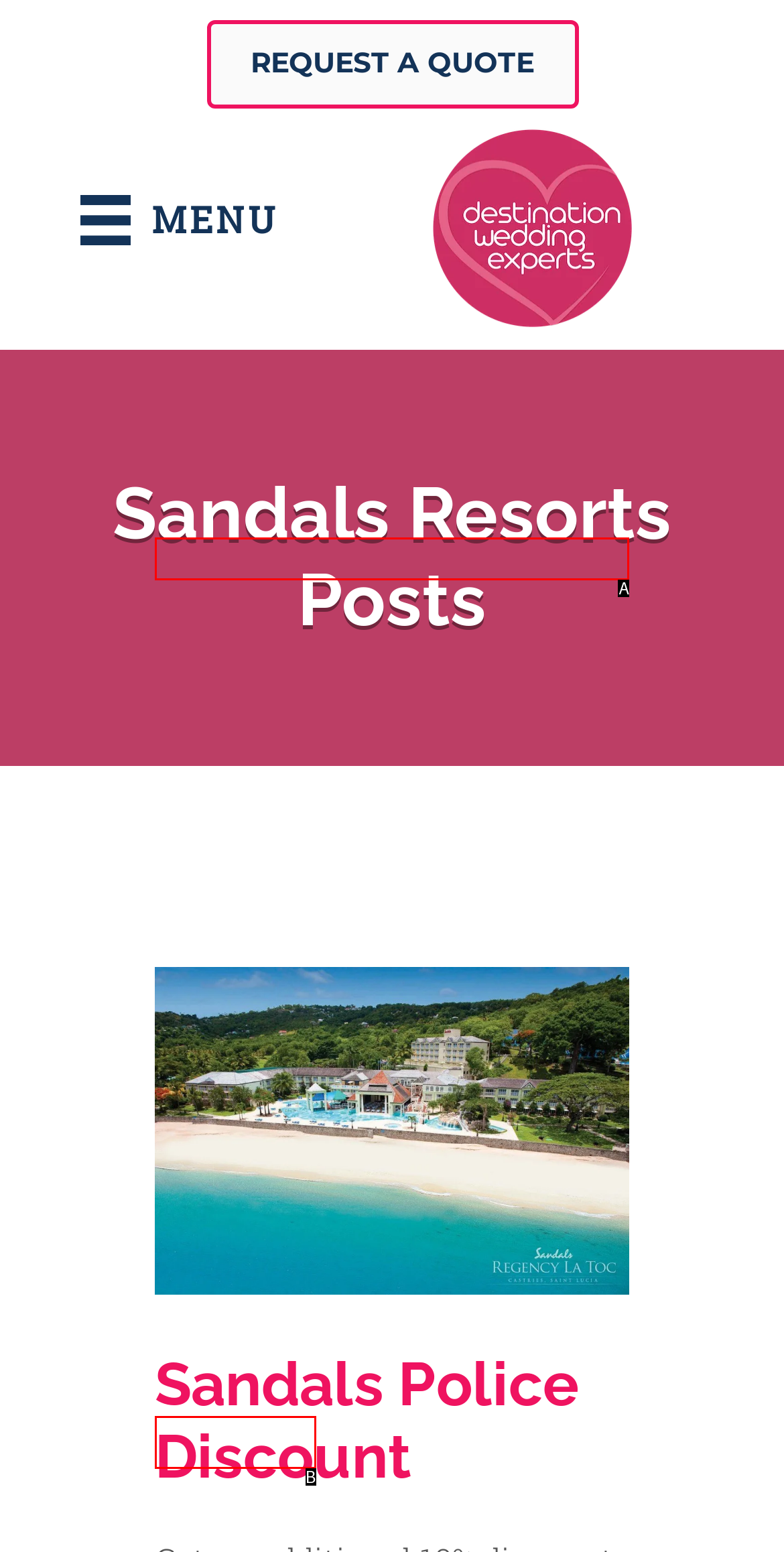Select the appropriate option that fits: Read More
Reply with the letter of the correct choice.

B